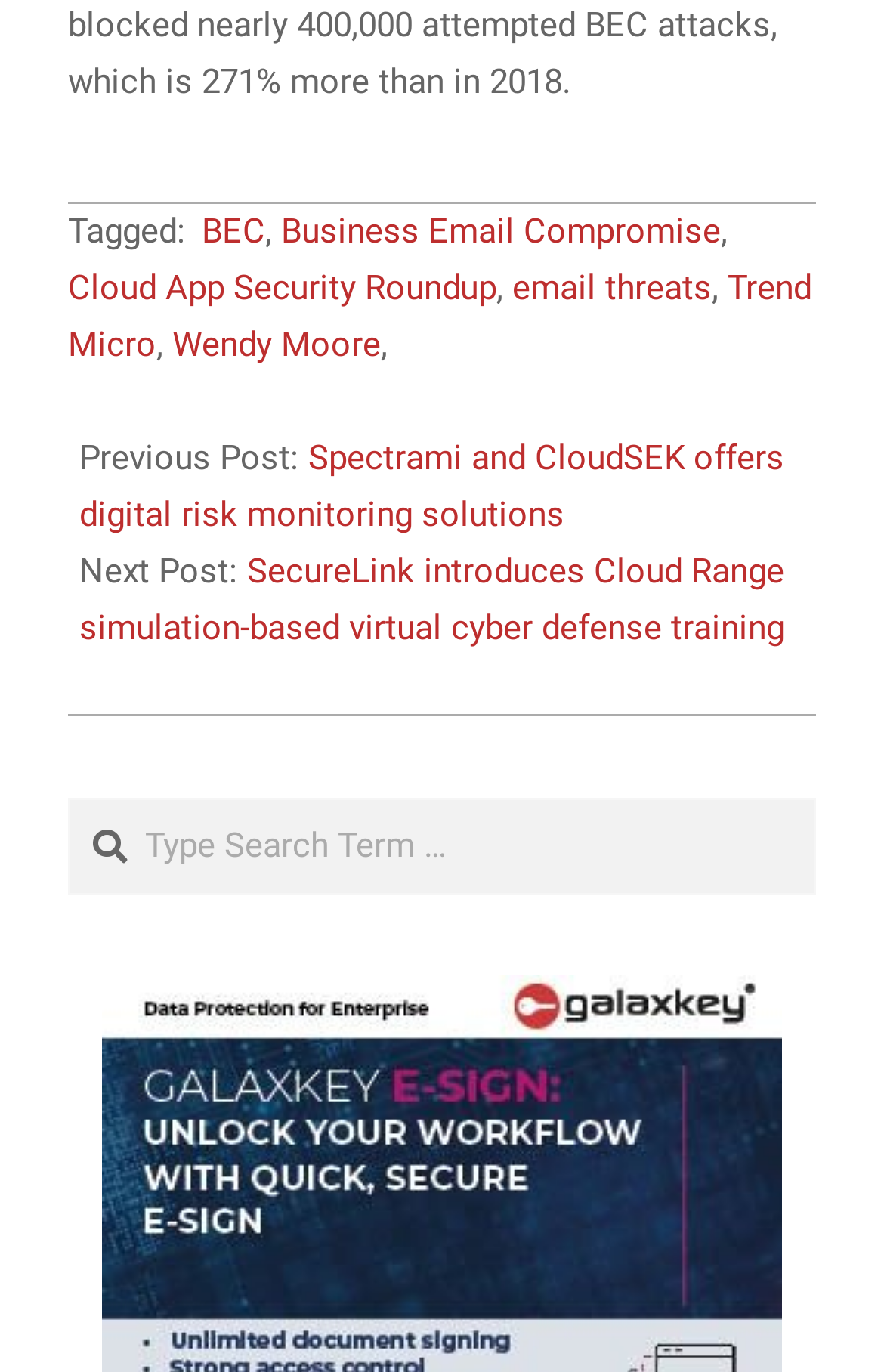Using the webpage screenshot and the element description Business Email Compromise, determine the bounding box coordinates. Specify the coordinates in the format (top-left x, top-left y, bottom-right x, bottom-right y) with values ranging from 0 to 1.

[0.318, 0.153, 0.815, 0.183]